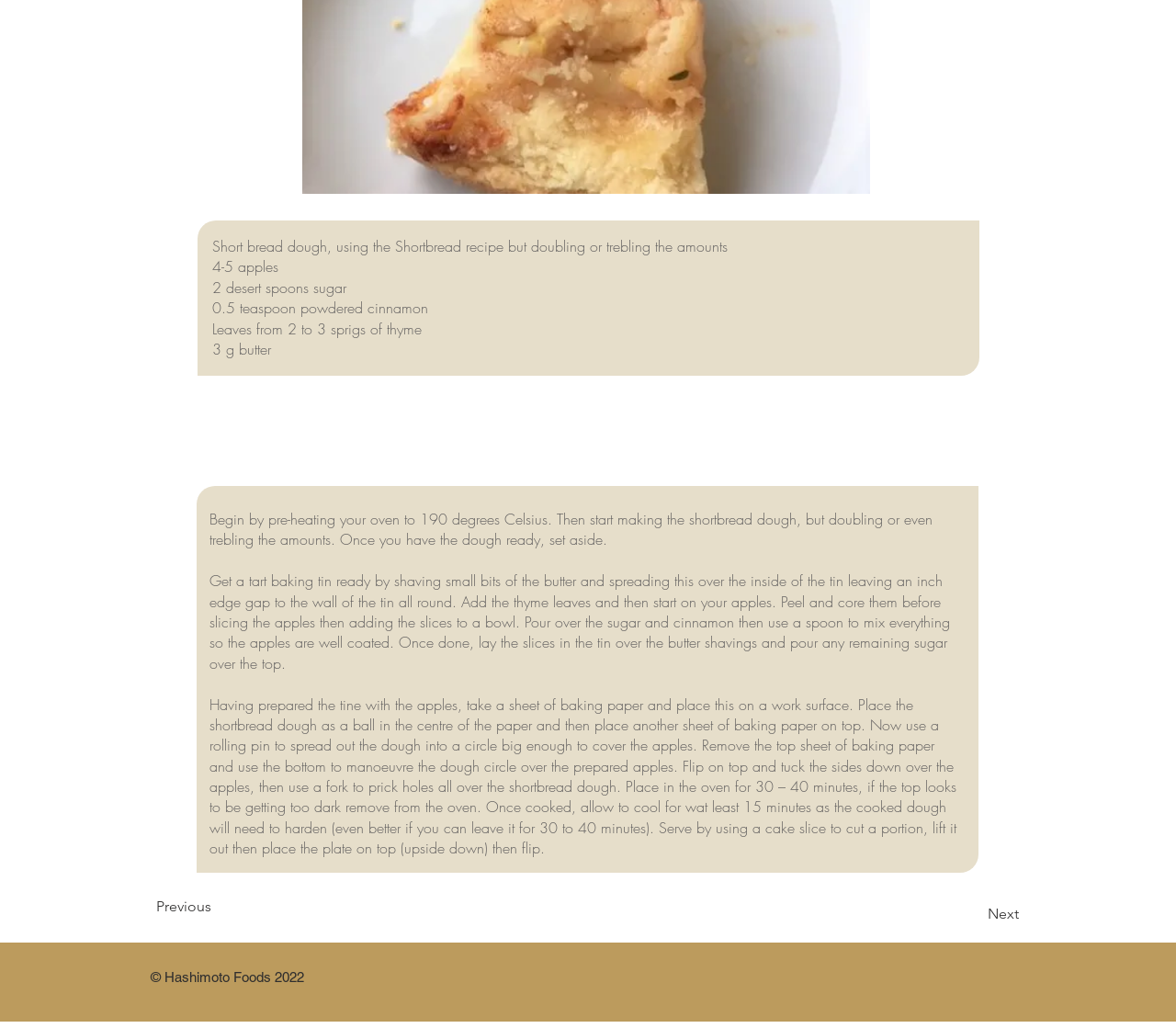Based on the element description Previous, identify the bounding box coordinates for the UI element. The coordinates should be in the format (top-left x, top-left y, bottom-right x, bottom-right y) and within the 0 to 1 range.

[0.133, 0.865, 0.236, 0.9]